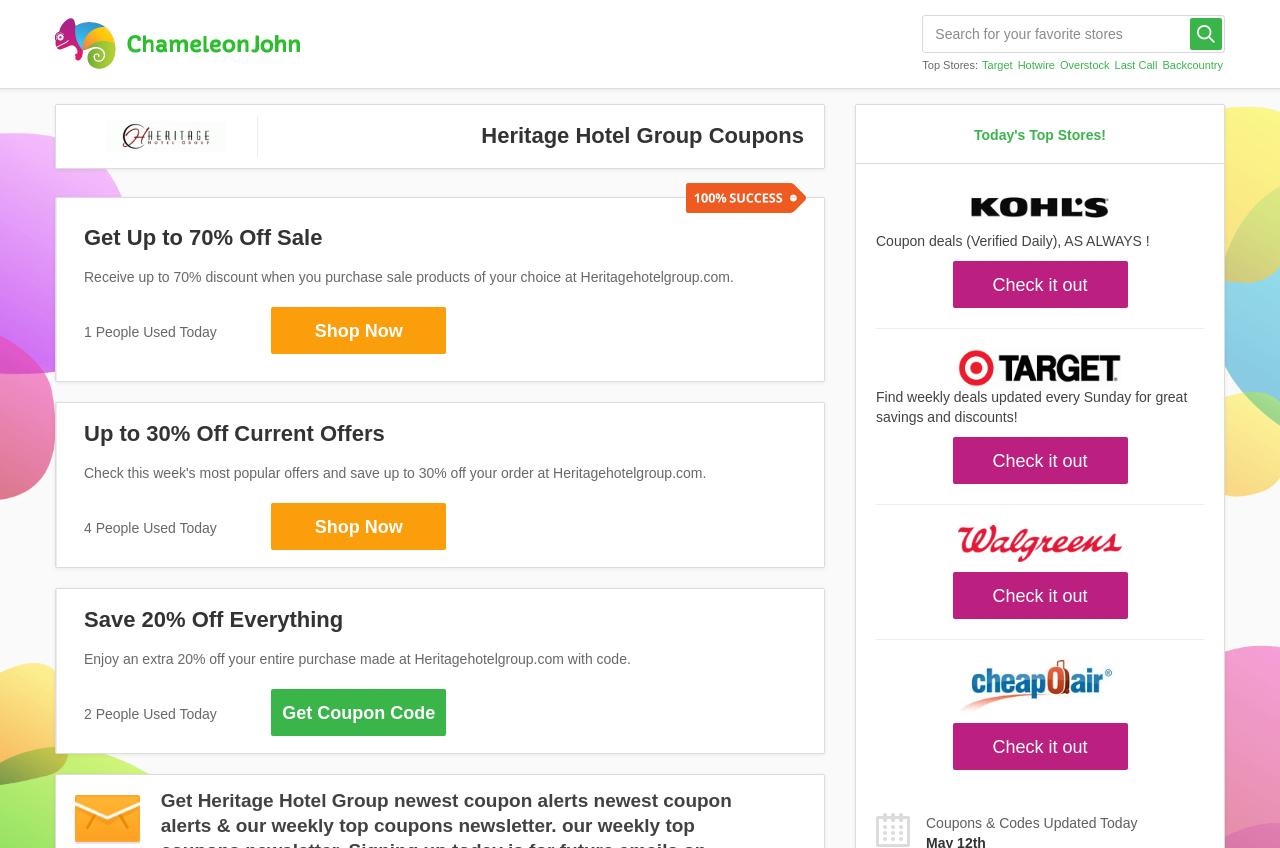How many people used the 'Up to 30% Off Current Offers' coupon today? Using the information from the screenshot, answer with a single word or phrase.

4 People